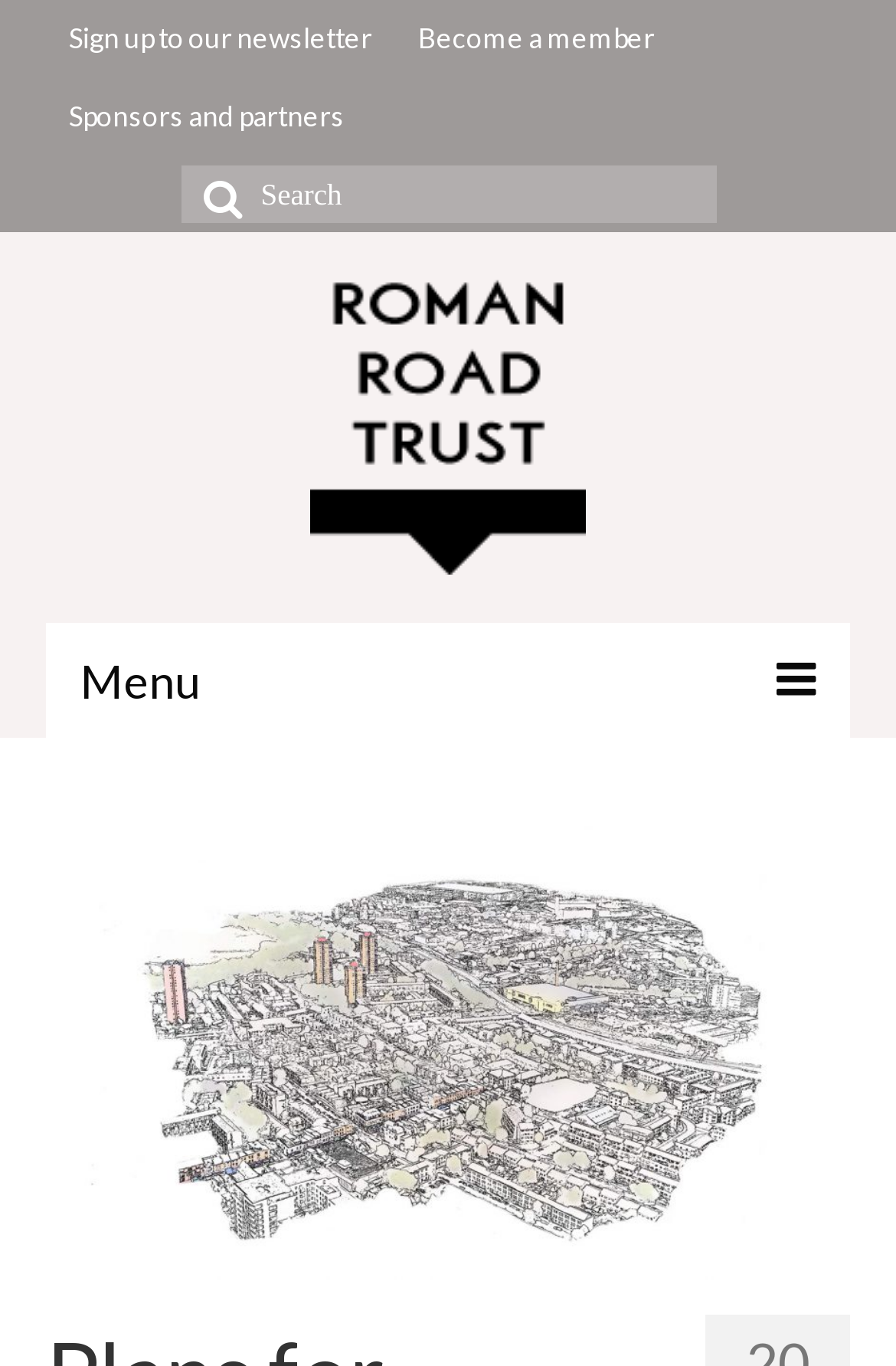Provide a one-word or short-phrase response to the question:
How many links are in the top navigation bar?

6